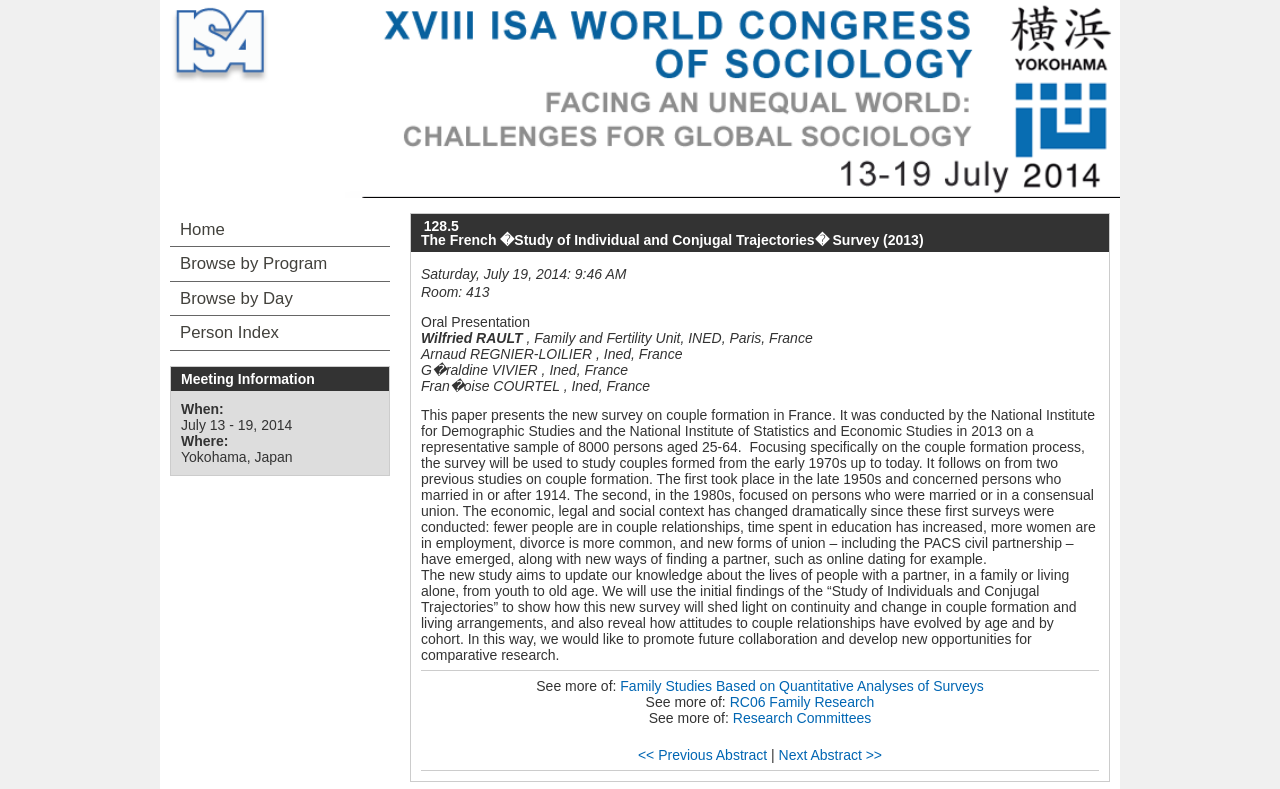Describe all significant elements and features of the webpage.

This webpage appears to be an abstract page for a research paper titled "The French Study of Individual and Conjugal Trajectories Survey (2013)" presented at the XVIII ISA World Congress of Sociology in 2014. 

At the top of the page, there is a link to the congress website, accompanied by an image. Below this, there is a heading that displays the title of the paper, followed by a series of text elements that provide information about the presentation, including the date, time, room, and presenter names.

The main content of the page is divided into two paragraphs of text that describe the research paper. The first paragraph explains the purpose of the survey, which is to study couple formation in France, and how it builds upon previous studies. The second paragraph discusses the aims of the new study, including updating knowledge about people's lives and relationships, and promoting future collaboration and comparative research.

On the right side of the page, there are several links and text elements that provide additional information and navigation options. These include links to related topics, such as Family Studies and Research Committees, as well as links to browse the program, browse by day, and access a person index. There is also a section that displays meeting information, including the dates and location of the congress.

At the bottom of the page, there are navigation links to access the previous or next abstract, as well as a complementary section that provides additional links to the home page, program, and other resources.